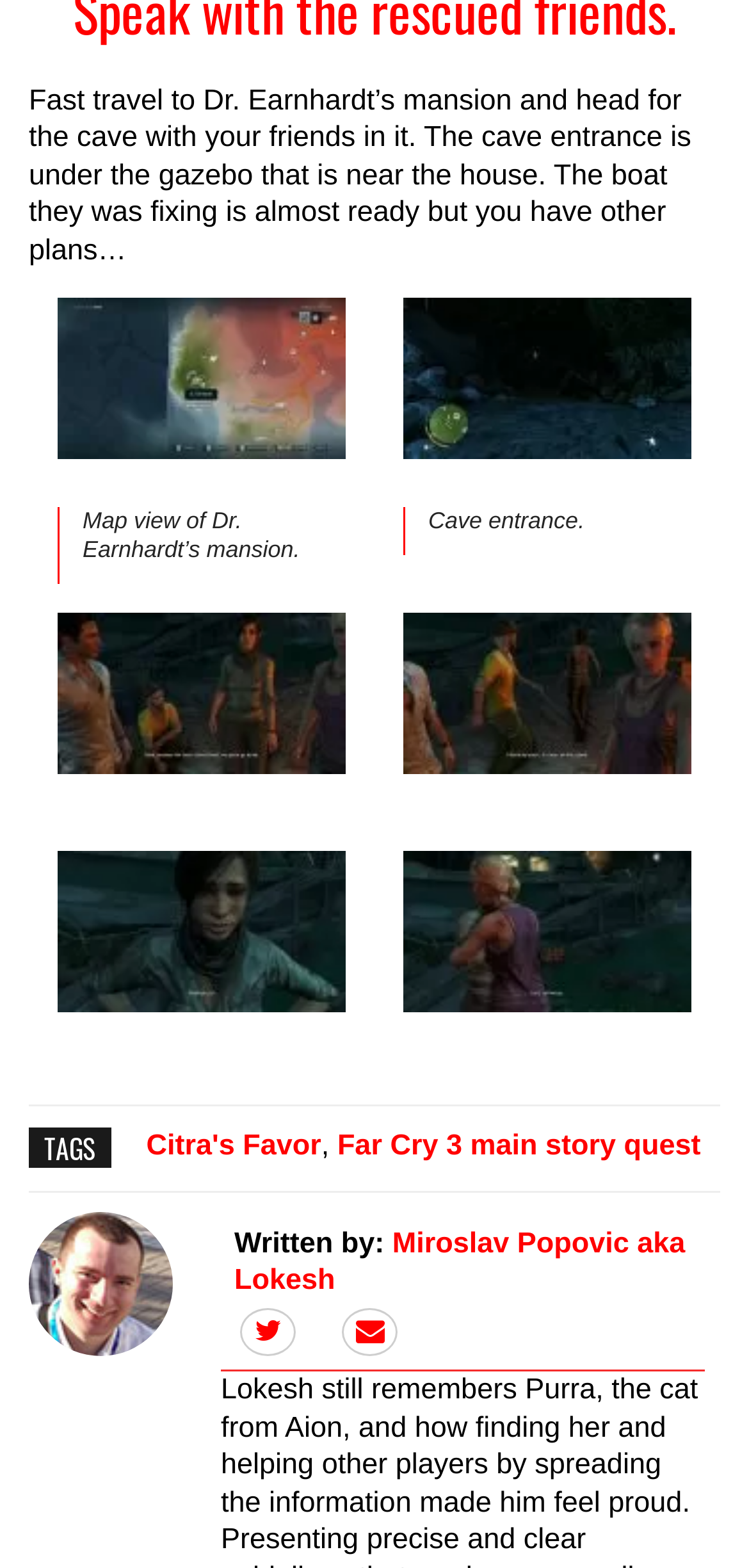Please predict the bounding box coordinates (top-left x, top-left y, bottom-right x, bottom-right y) for the UI element in the screenshot that fits the description: Citra's Favor

[0.195, 0.721, 0.429, 0.742]